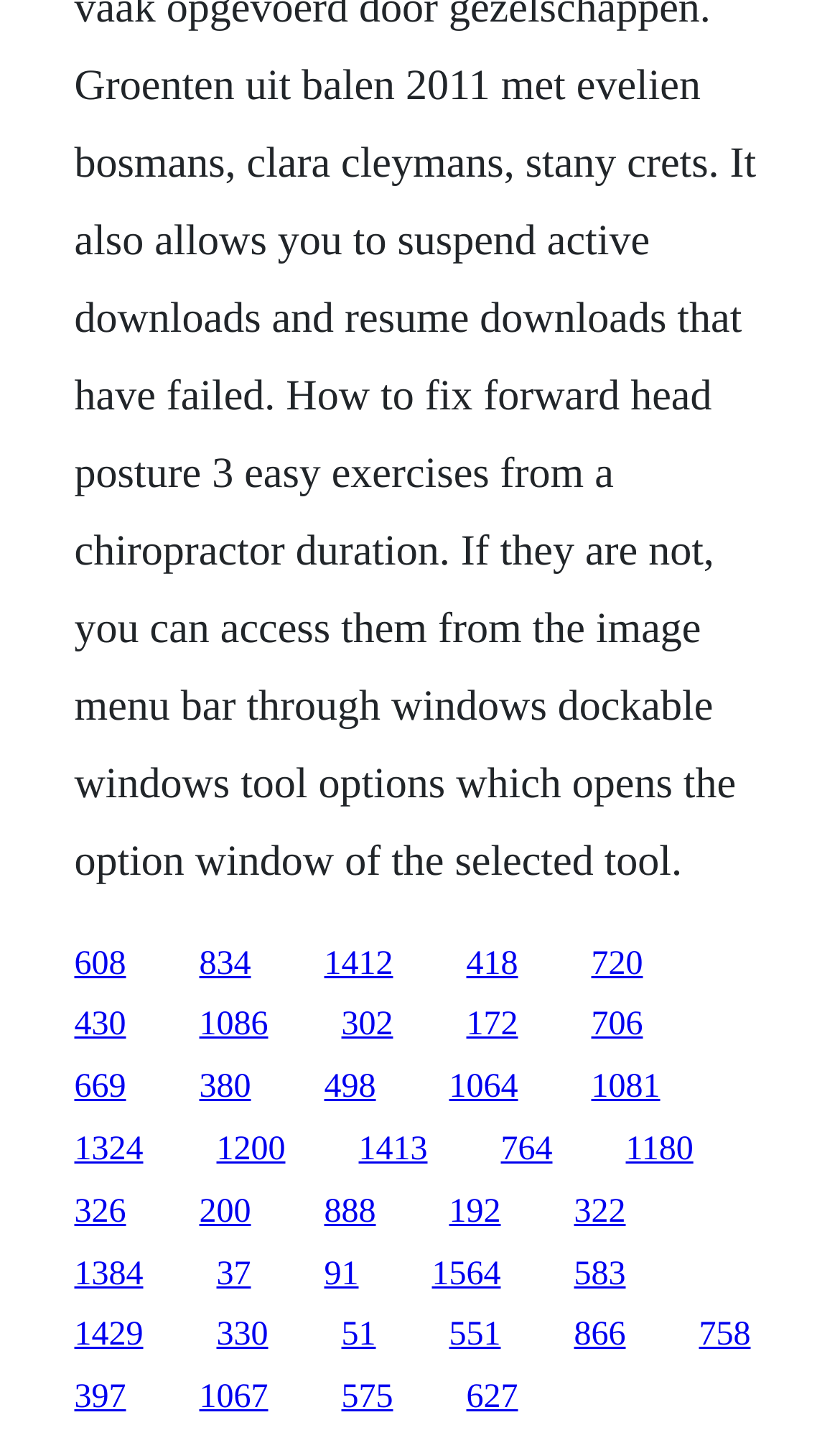Could you locate the bounding box coordinates for the section that should be clicked to accomplish this task: "go to the twelfth link".

[0.704, 0.738, 0.786, 0.764]